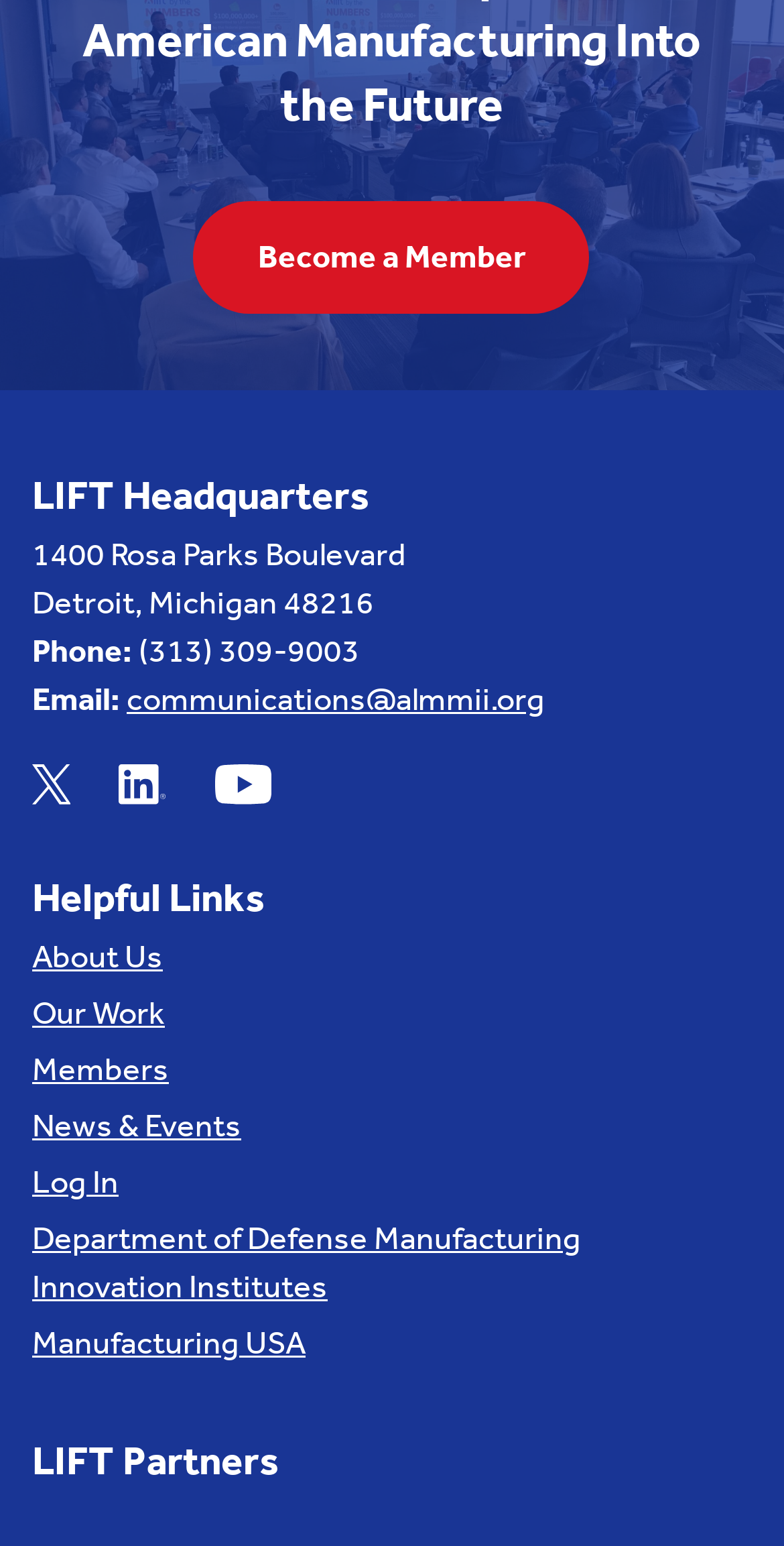Identify the bounding box coordinates of the section that should be clicked to achieve the task described: "View About Us".

[0.041, 0.604, 0.208, 0.635]